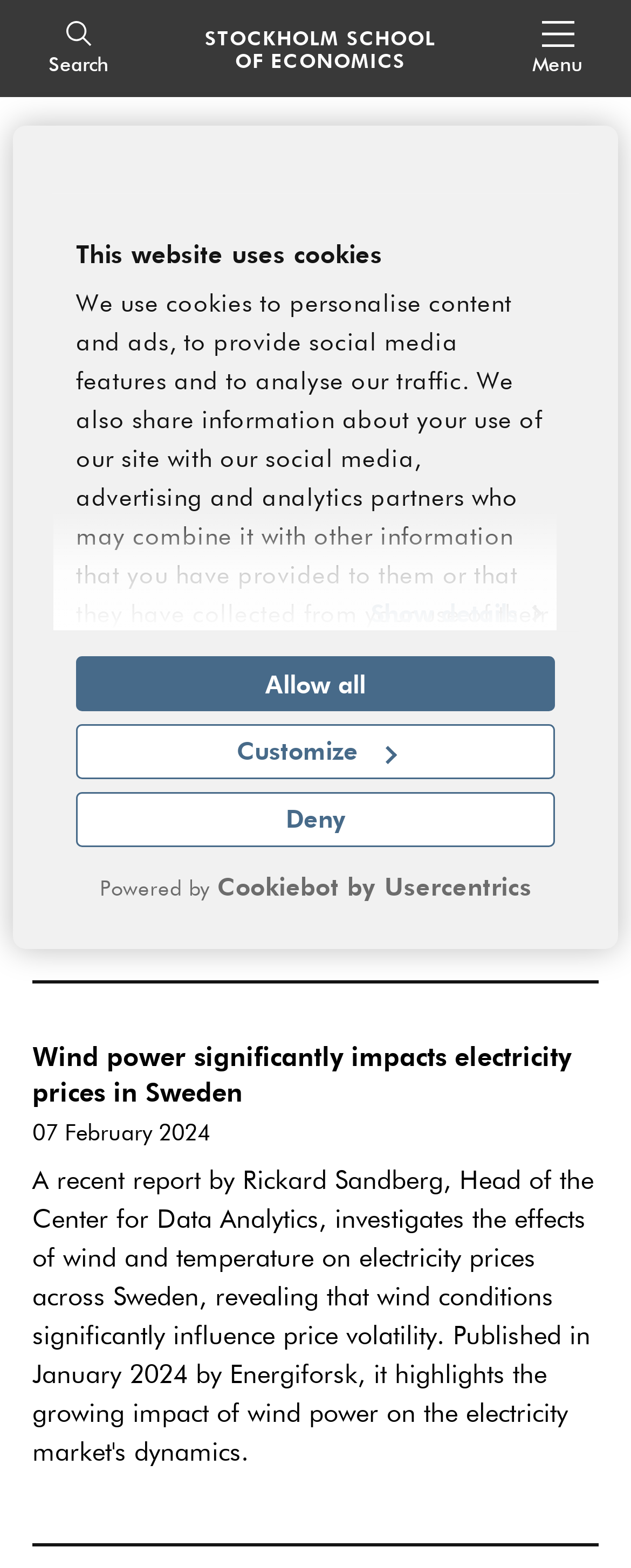What is the name of the school?
Look at the webpage screenshot and answer the question with a detailed explanation.

I read the text of the link element [241] link 'STOCKHOLM SCHOOL OF ECONOMICS', which indicates the name of the school.